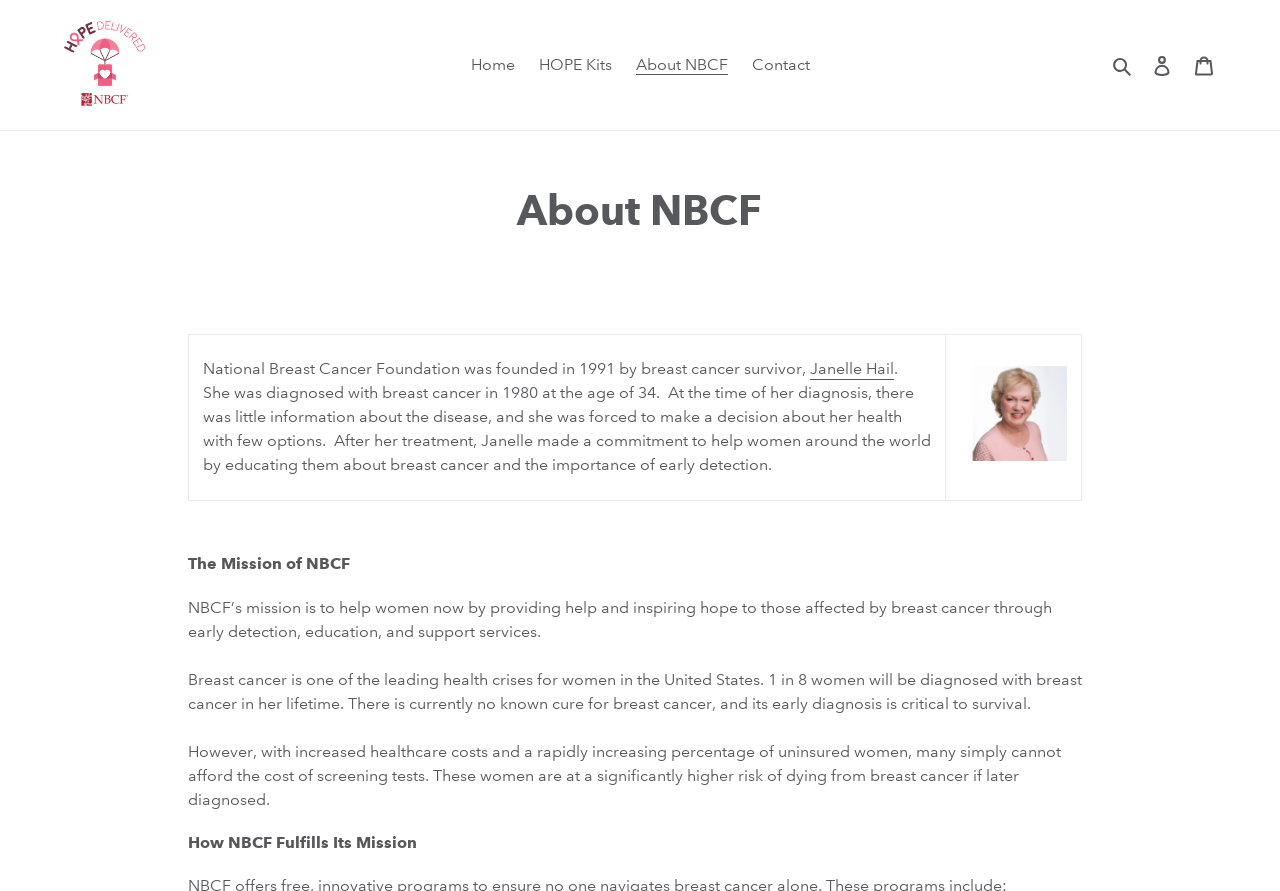Using the provided description: "Log in", find the bounding box coordinates of the corresponding UI element. The output should be four float numbers between 0 and 1, in the format [left, top, right, bottom].

[0.891, 0.048, 0.924, 0.098]